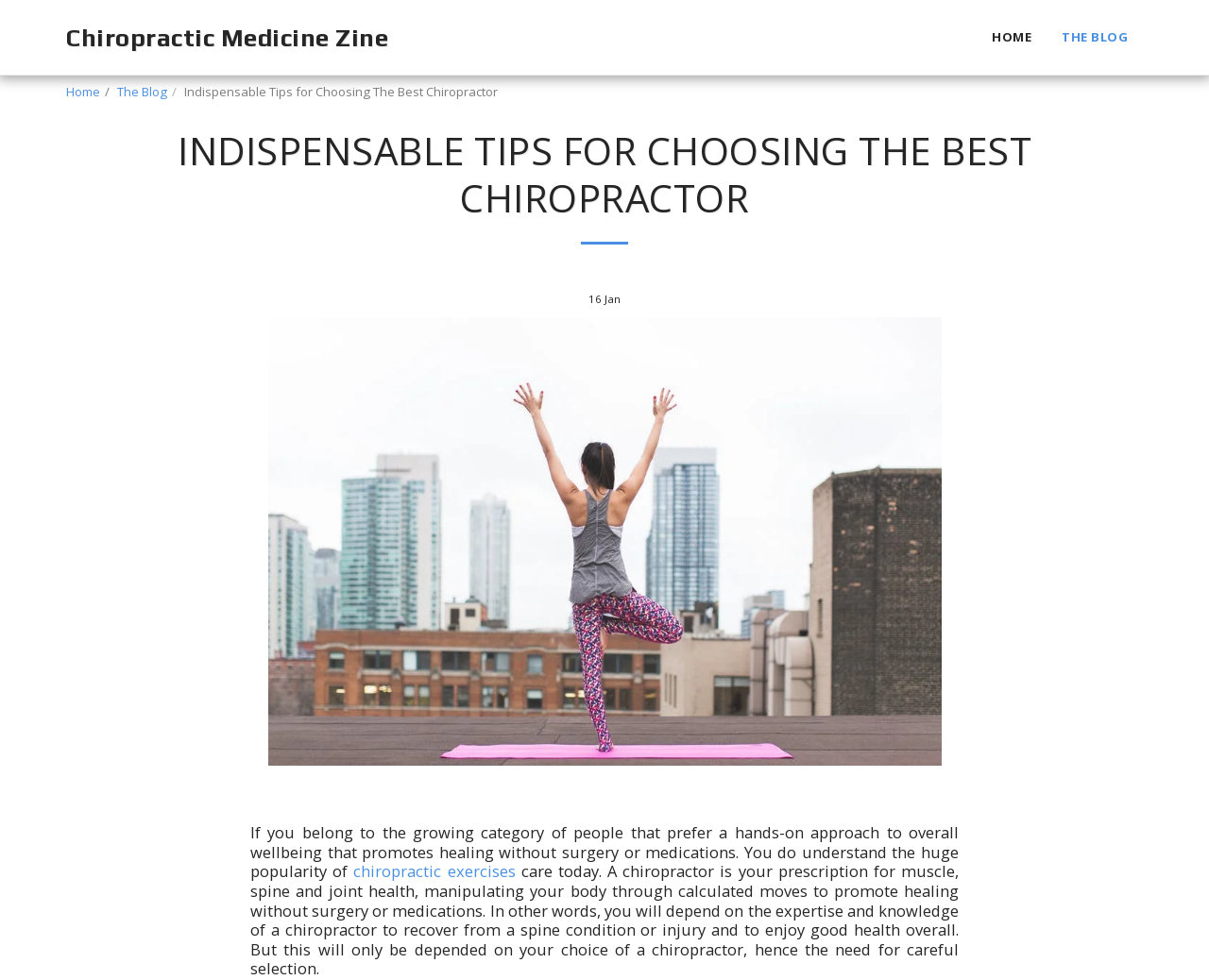What is the topic of the article?
Please provide a single word or phrase as your answer based on the image.

choosing a chiropractor